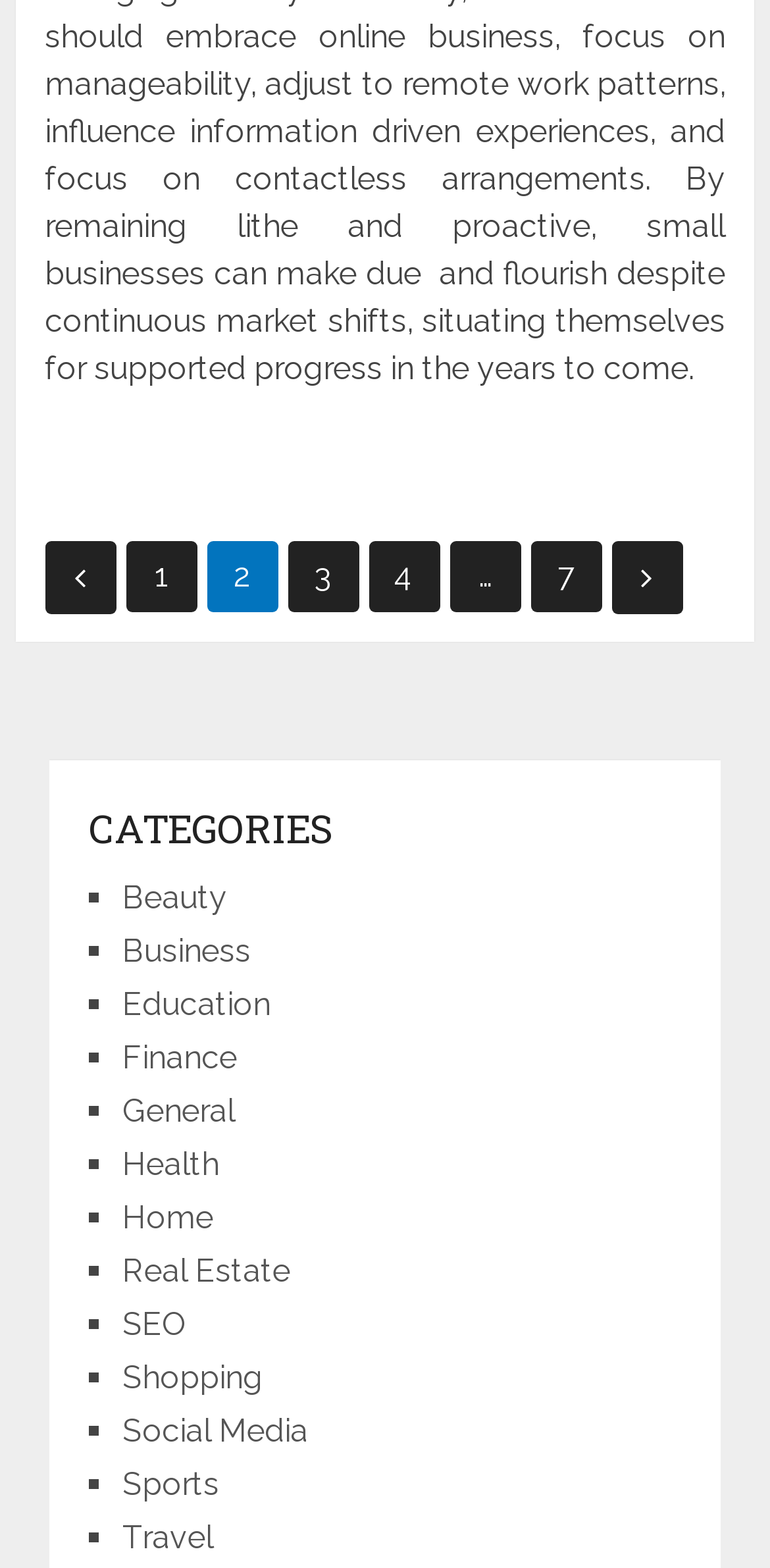Find the bounding box coordinates of the clickable area that will achieve the following instruction: "view category Travel".

[0.159, 0.969, 0.277, 0.993]